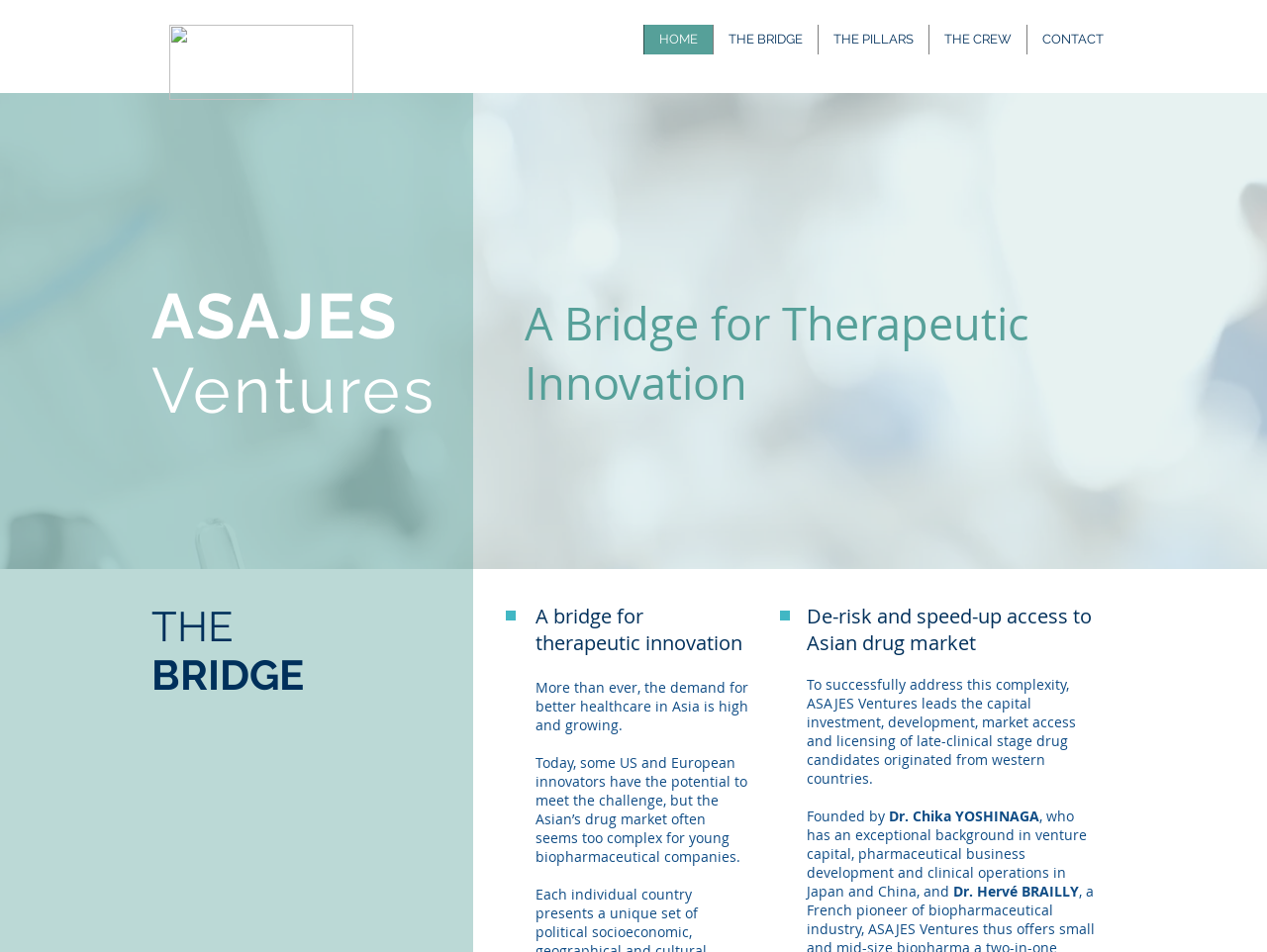Identify the bounding box coordinates for the UI element described as follows: THE PILLARS. Use the format (top-left x, top-left y, bottom-right x, bottom-right y) and ensure all values are floating point numbers between 0 and 1.

[0.645, 0.026, 0.733, 0.057]